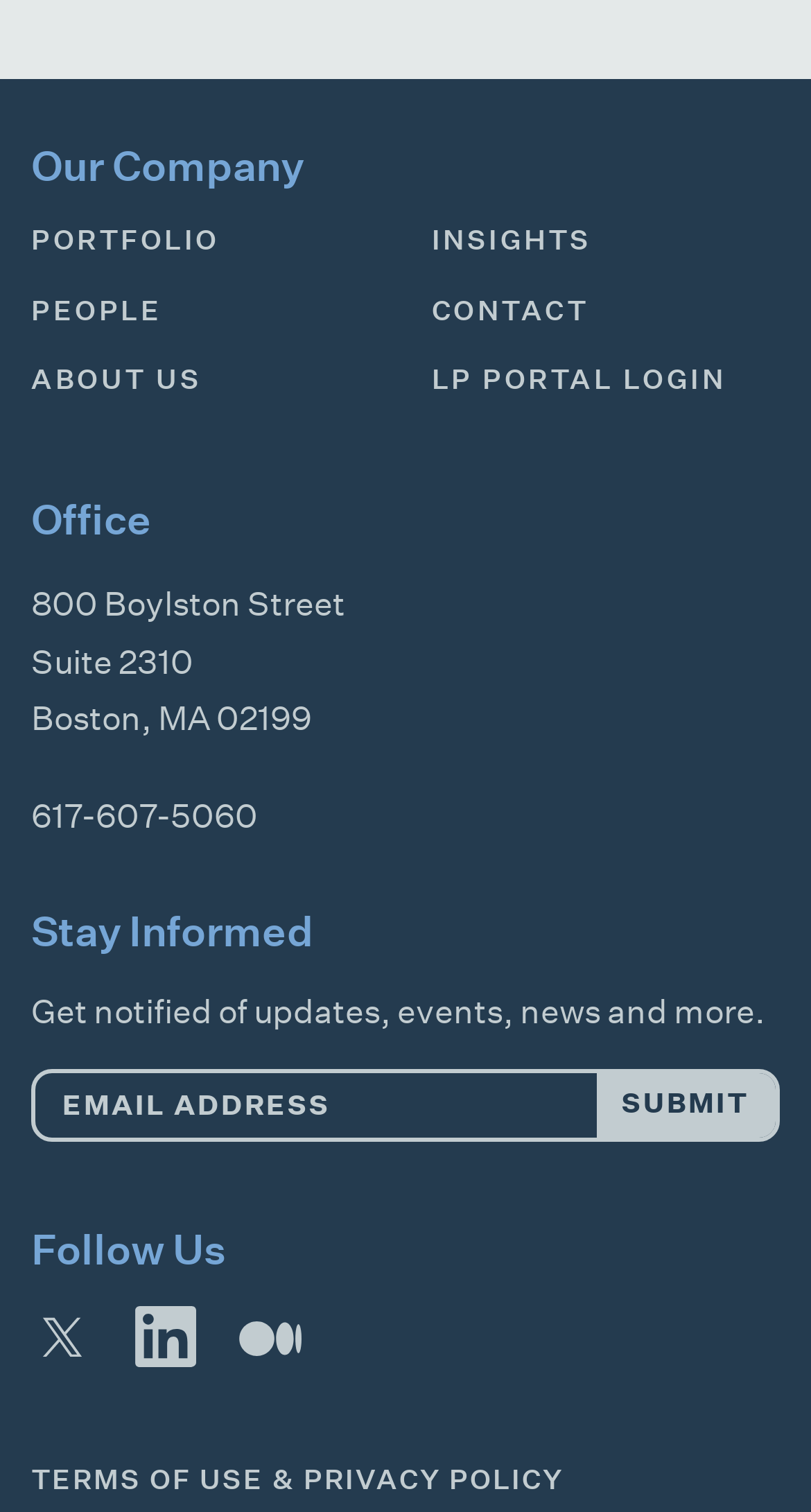Find the bounding box coordinates of the clickable area required to complete the following action: "Follow on Twitter".

[0.038, 0.864, 0.115, 0.905]